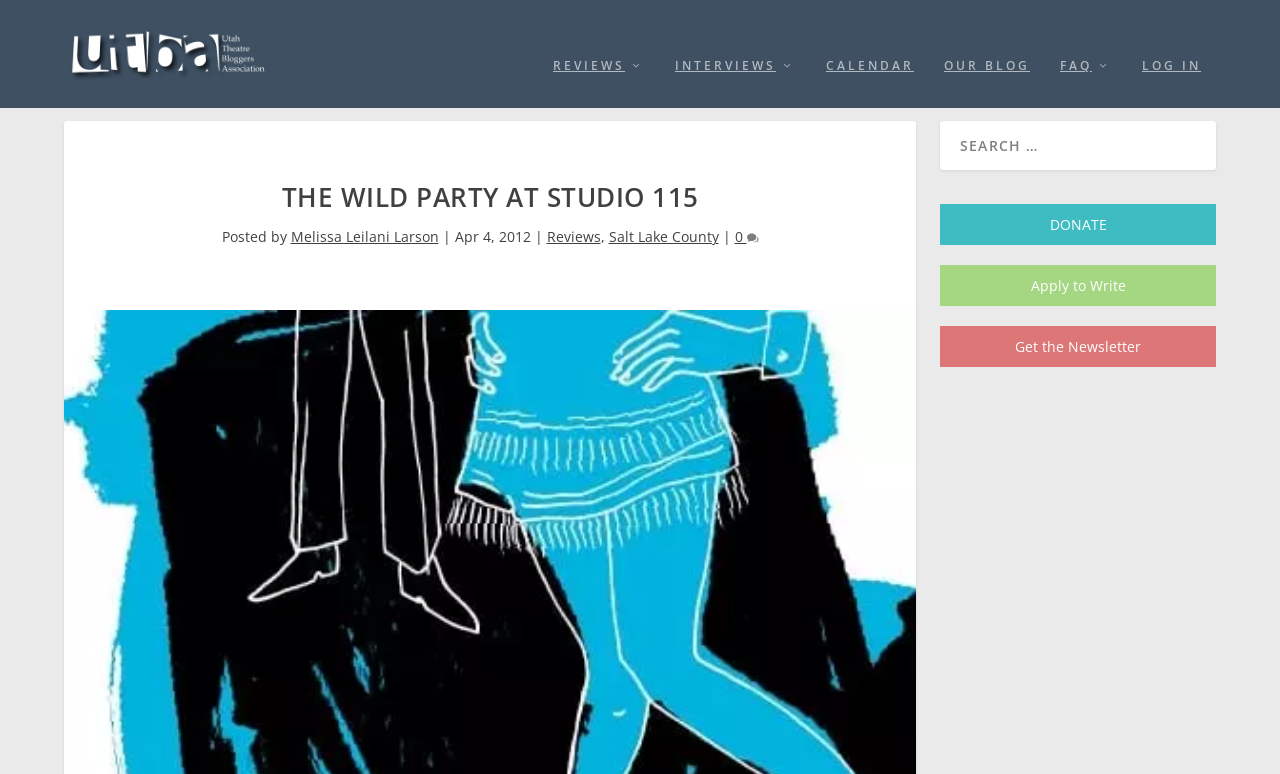Kindly provide the bounding box coordinates of the section you need to click on to fulfill the given instruction: "apply to write".

[0.734, 0.38, 0.95, 0.433]